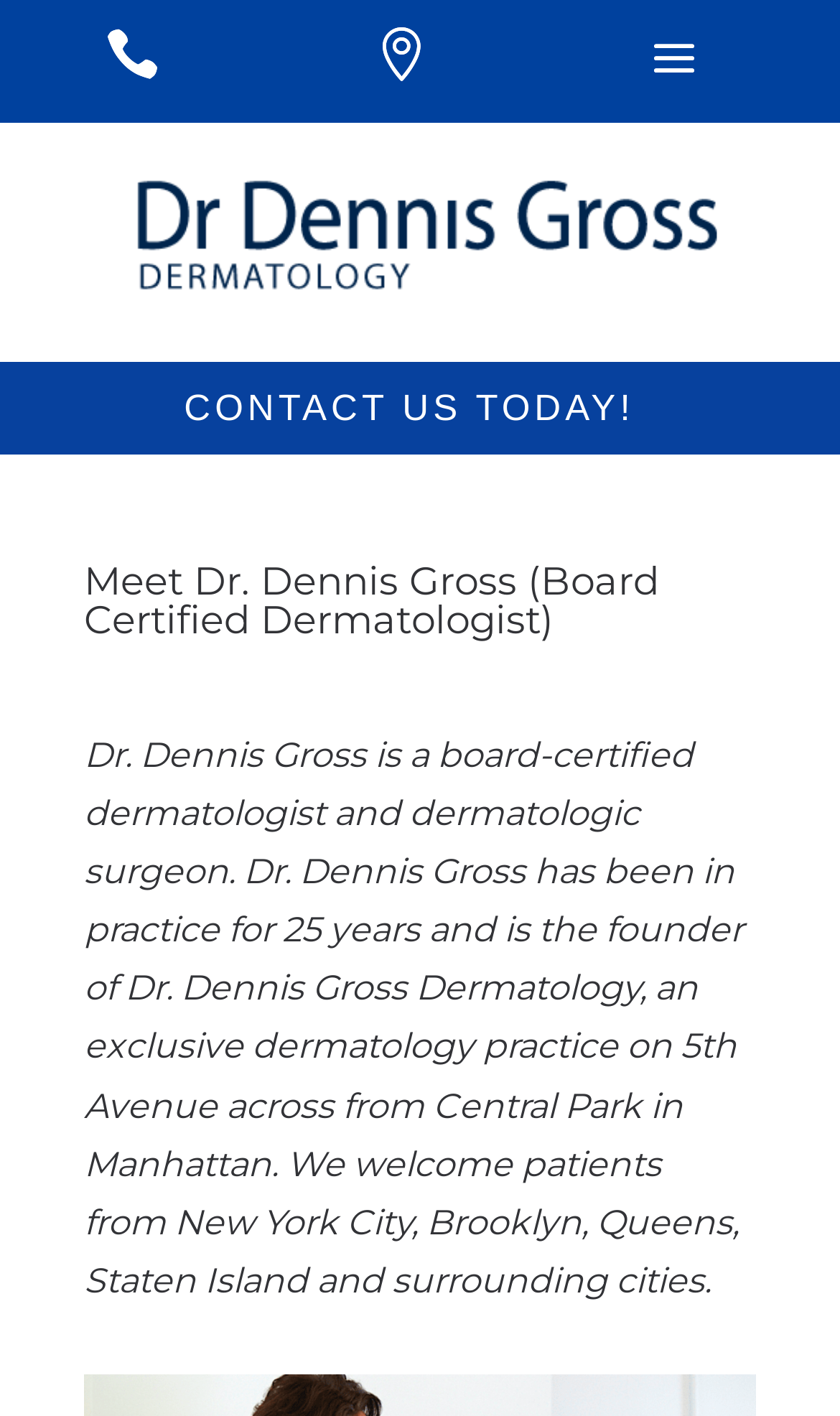Elaborate on the webpage's design and content in a detailed caption.

The webpage is about Dr. Dennis Gross, a board-certified dermatologist, and his dermatology clinic in New York. At the top, there are three social media links aligned horizontally. Below them, a large logo of "Dennisgrossmd" is displayed, accompanied by an image. 

The main content of the webpage is divided into two sections. On the left, there is a contact form with several input fields, including First Name, Last Name, Email, Phone, Zip, and Message. Below the input fields, there is a "Contact Us" button. 

On the right side, there is a section dedicated to Dr. Dennis Gross. It starts with a heading that introduces him as a board-certified dermatologist. Below the heading, there is a paragraph of text that describes his background, experience, and practice location. The text mentions that his practice is located on 5th Avenue in Manhattan and welcomes patients from surrounding cities.

At the top of the contact form section, there is a prominent call-to-action text "CONTACT US TODAY!" in a larger font size.